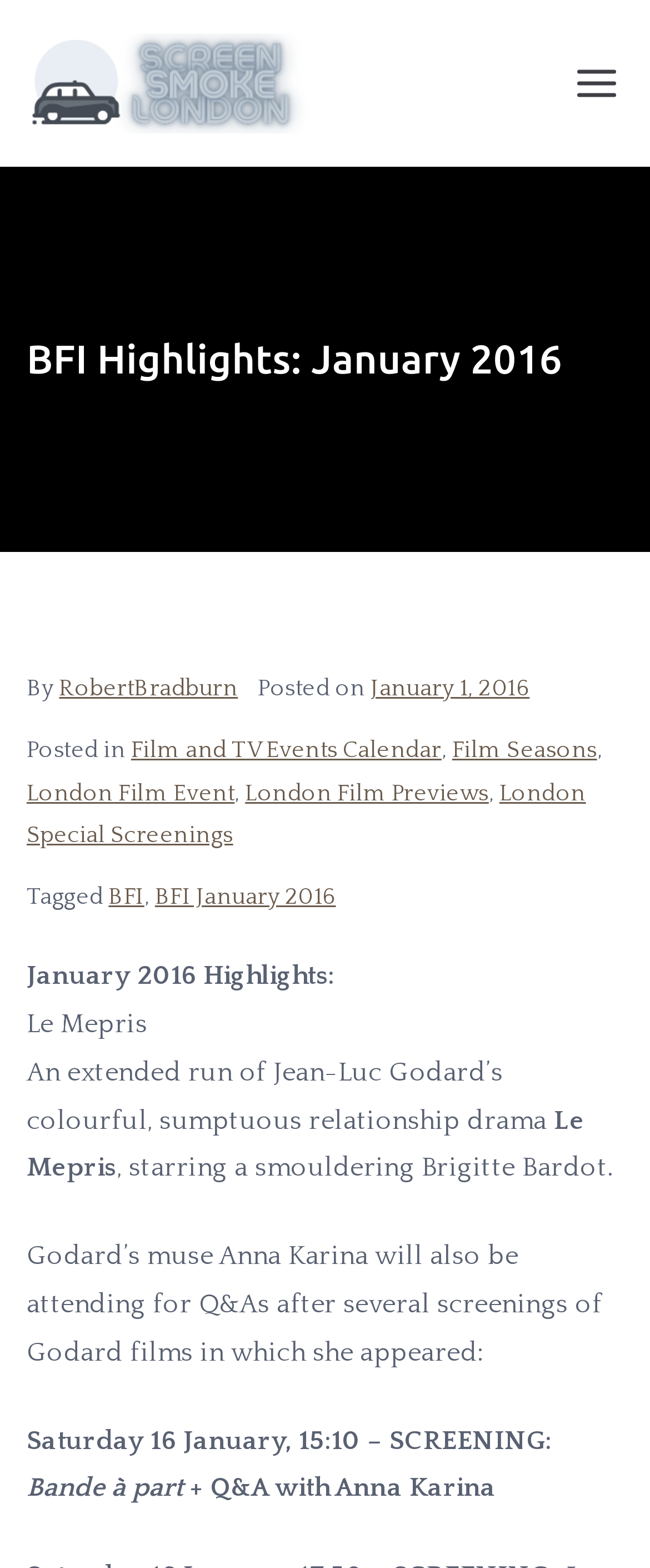Give a succinct answer to this question in a single word or phrase: 
What is the name of Jean-Luc Godard's muse?

Anna Karina